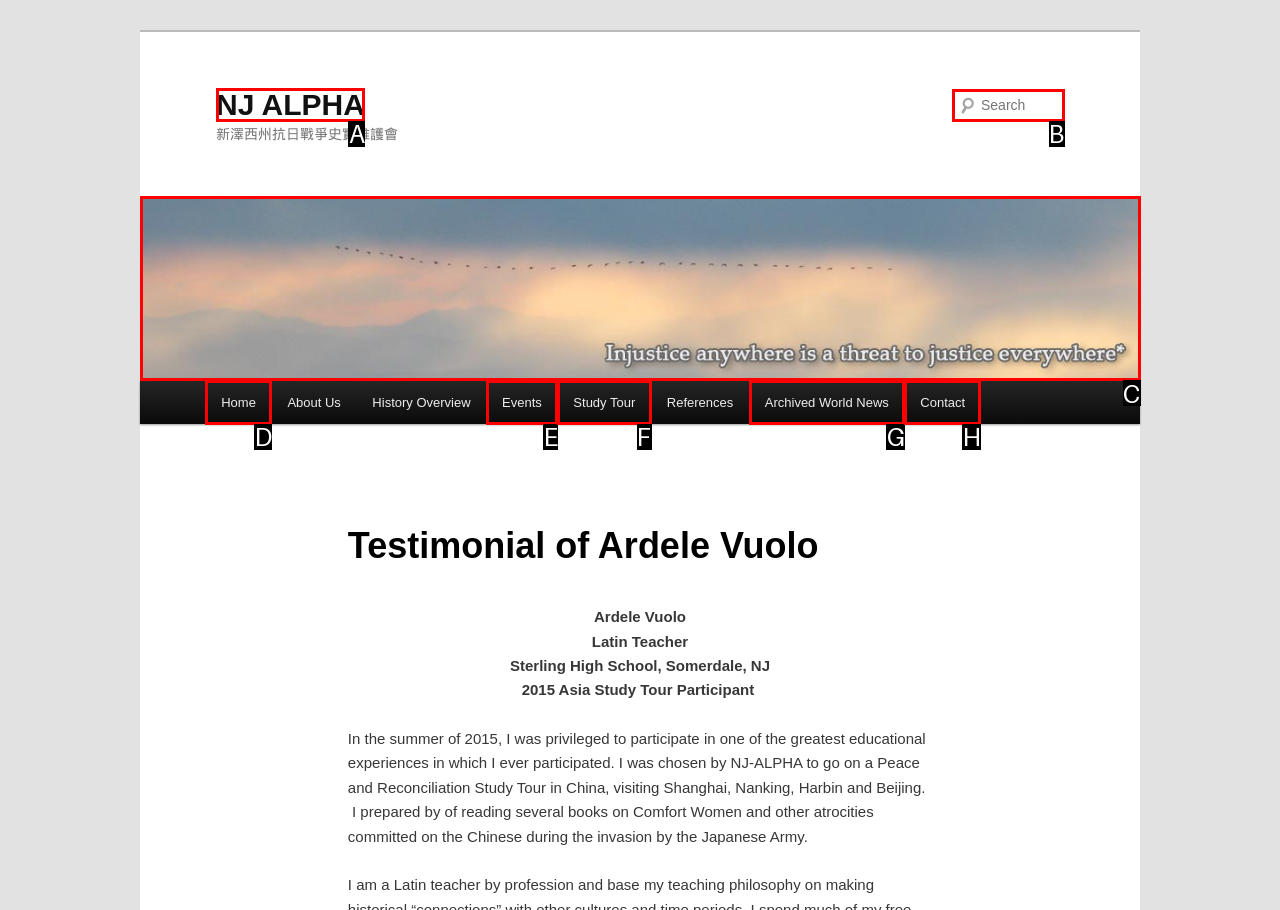Select the UI element that should be clicked to execute the following task: Learn more about NJ ALPHA
Provide the letter of the correct choice from the given options.

A